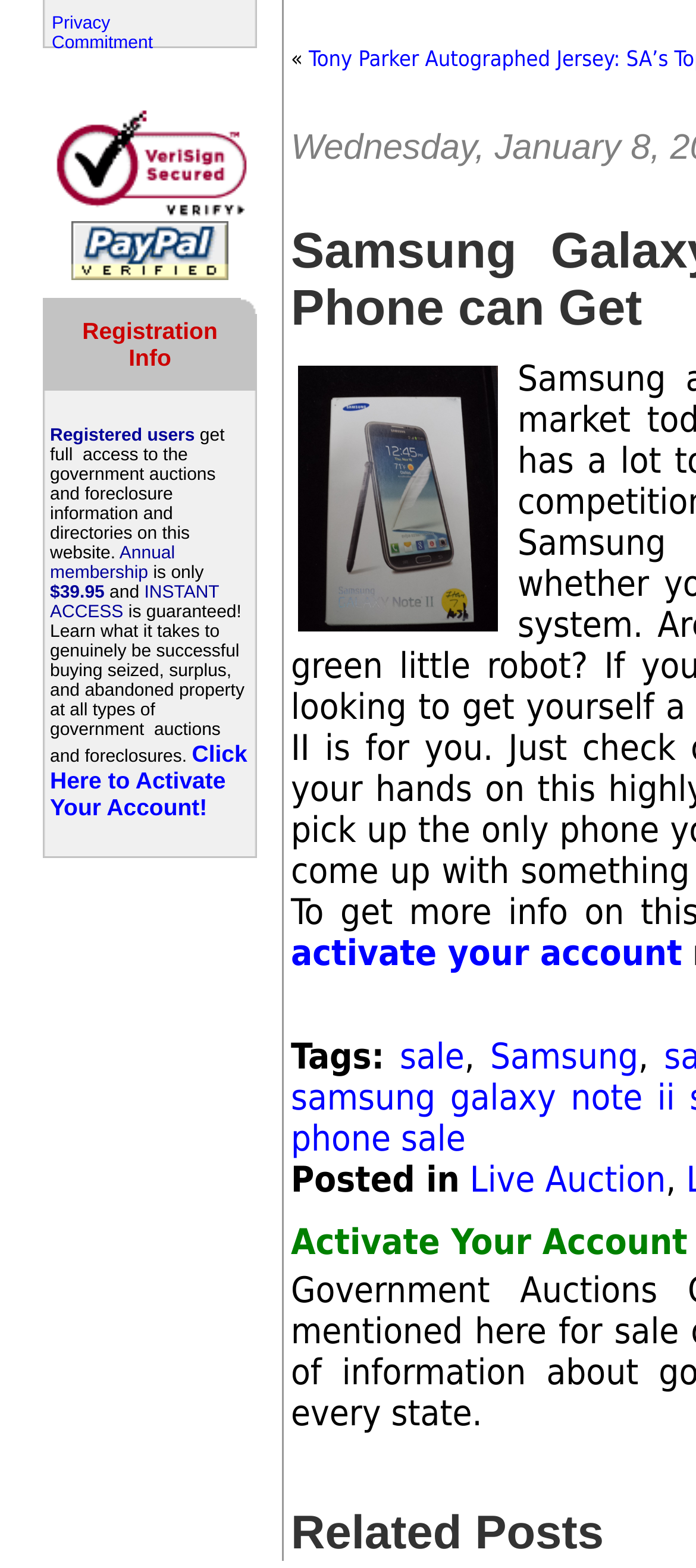Determine the bounding box coordinates for the HTML element mentioned in the following description: "sale". The coordinates should be a list of four floats ranging from 0 to 1, represented as [left, top, right, bottom].

[0.574, 0.661, 0.667, 0.687]